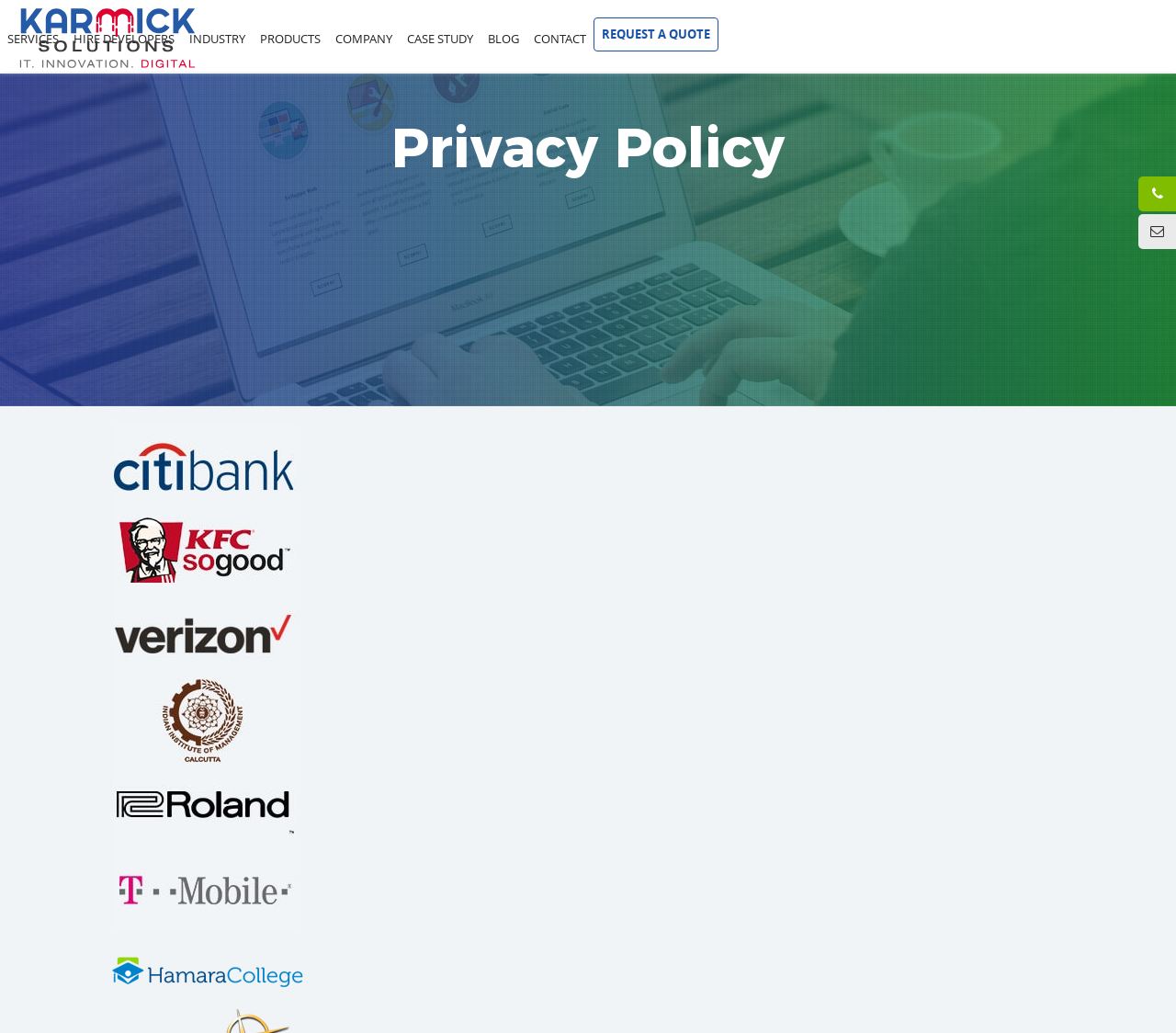What is the logo of the company?
Please provide a single word or phrase as your answer based on the screenshot.

Karmick Solutions Logo